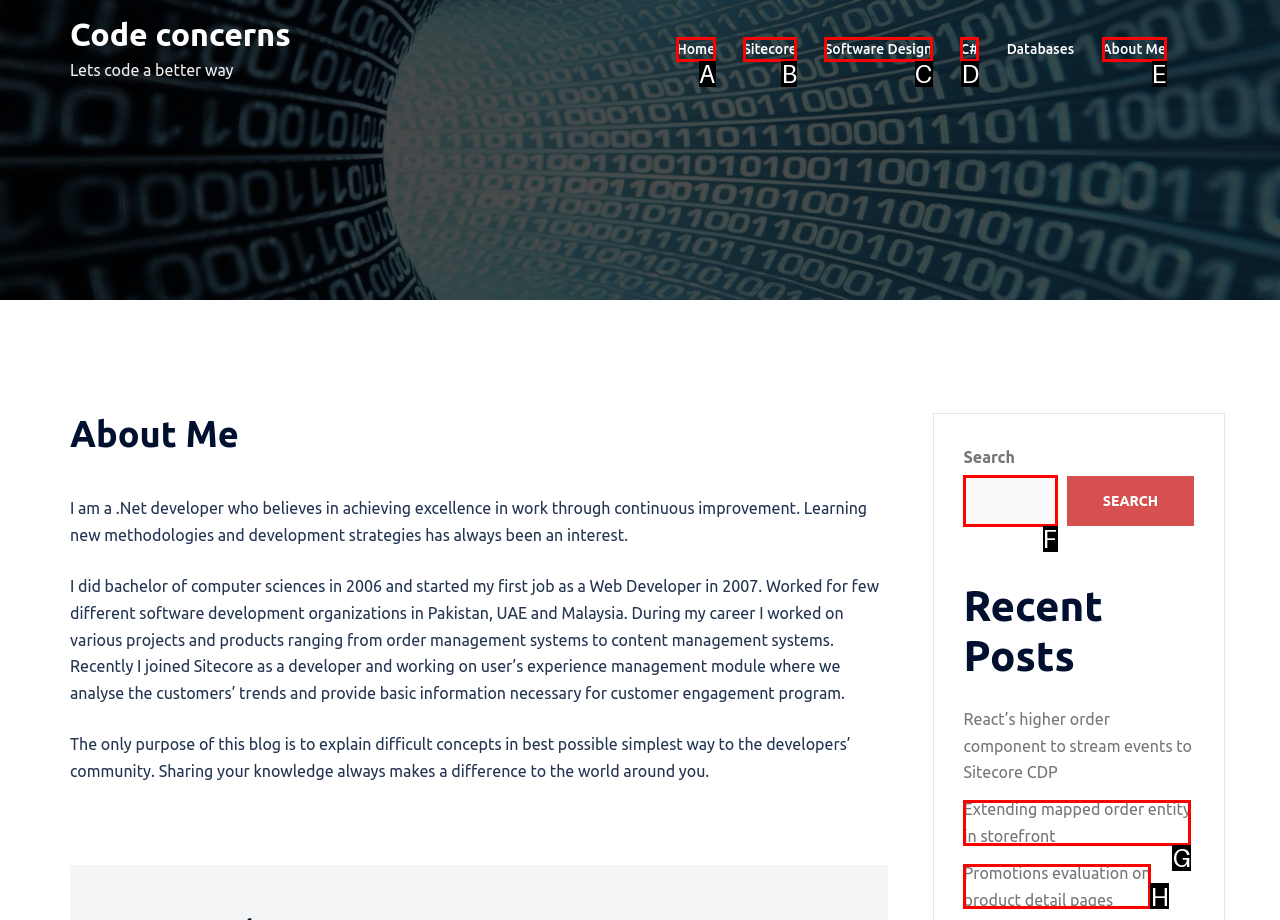Which HTML element should be clicked to complete the task: search for something? Answer with the letter of the corresponding option.

F